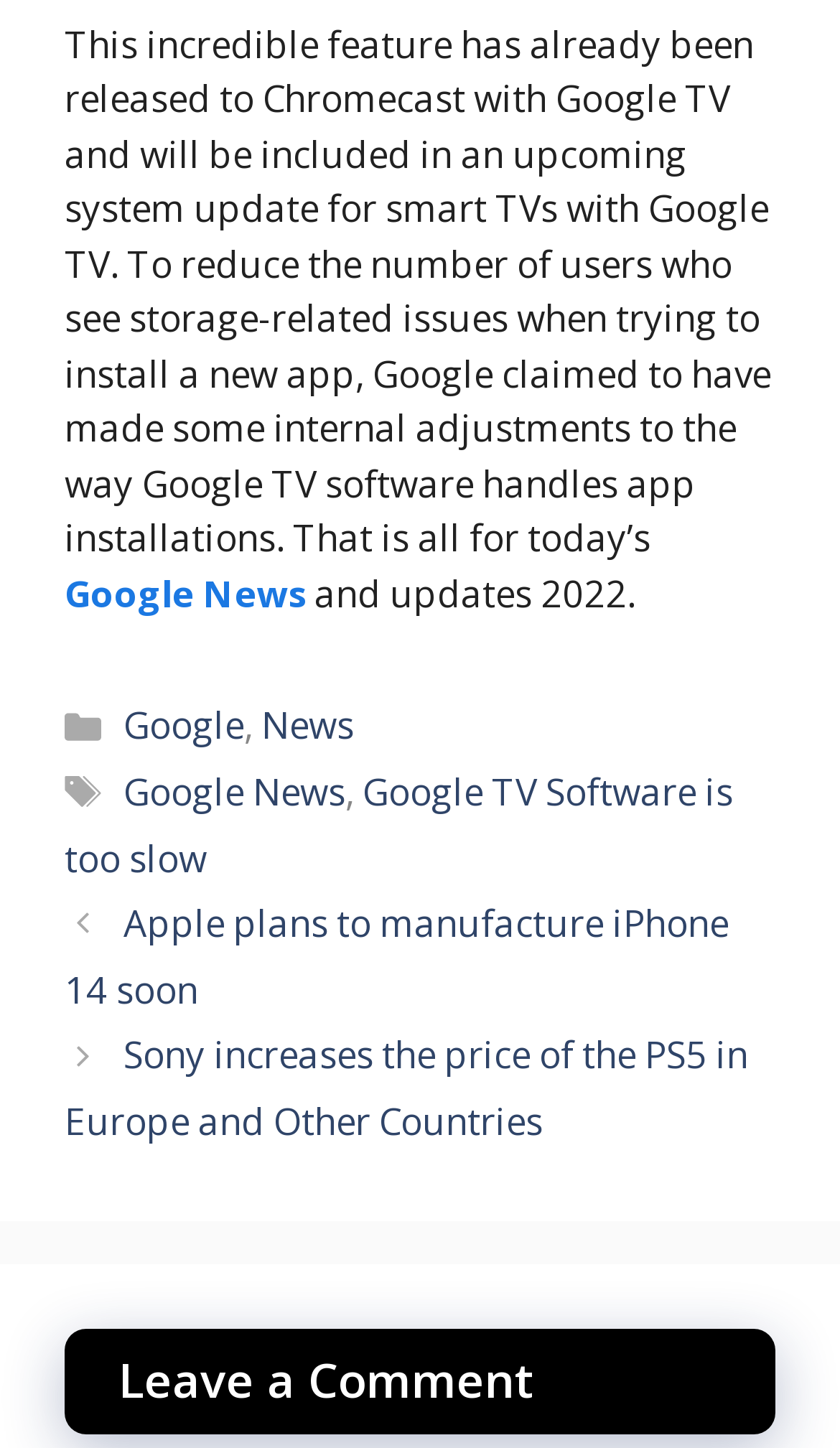Bounding box coordinates are specified in the format (top-left x, top-left y, bottom-right x, bottom-right y). All values are floating point numbers bounded between 0 and 1. Please provide the bounding box coordinate of the region this sentence describes: alt="Francesco Spighi"

None